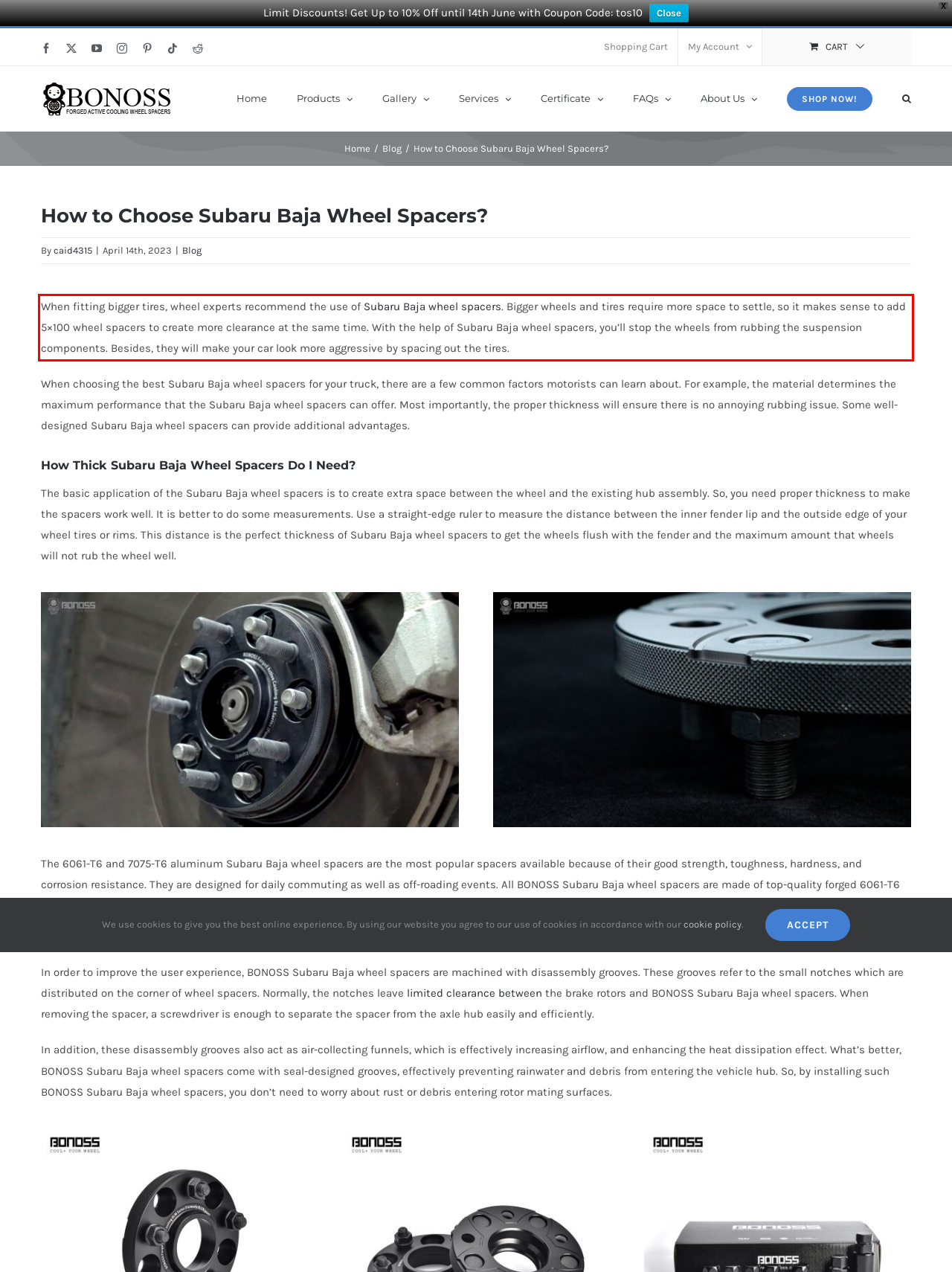Please analyze the provided webpage screenshot and perform OCR to extract the text content from the red rectangle bounding box.

When fitting bigger tires, wheel experts recommend the use of Subaru Baja wheel spacers. Bigger wheels and tires require more space to settle, so it makes sense to add 5×100 wheel spacers to create more clearance at the same time. With the help of Subaru Baja wheel spacers, you’ll stop the wheels from rubbing the suspension components. Besides, they will make your car look more aggressive by spacing out the tires.